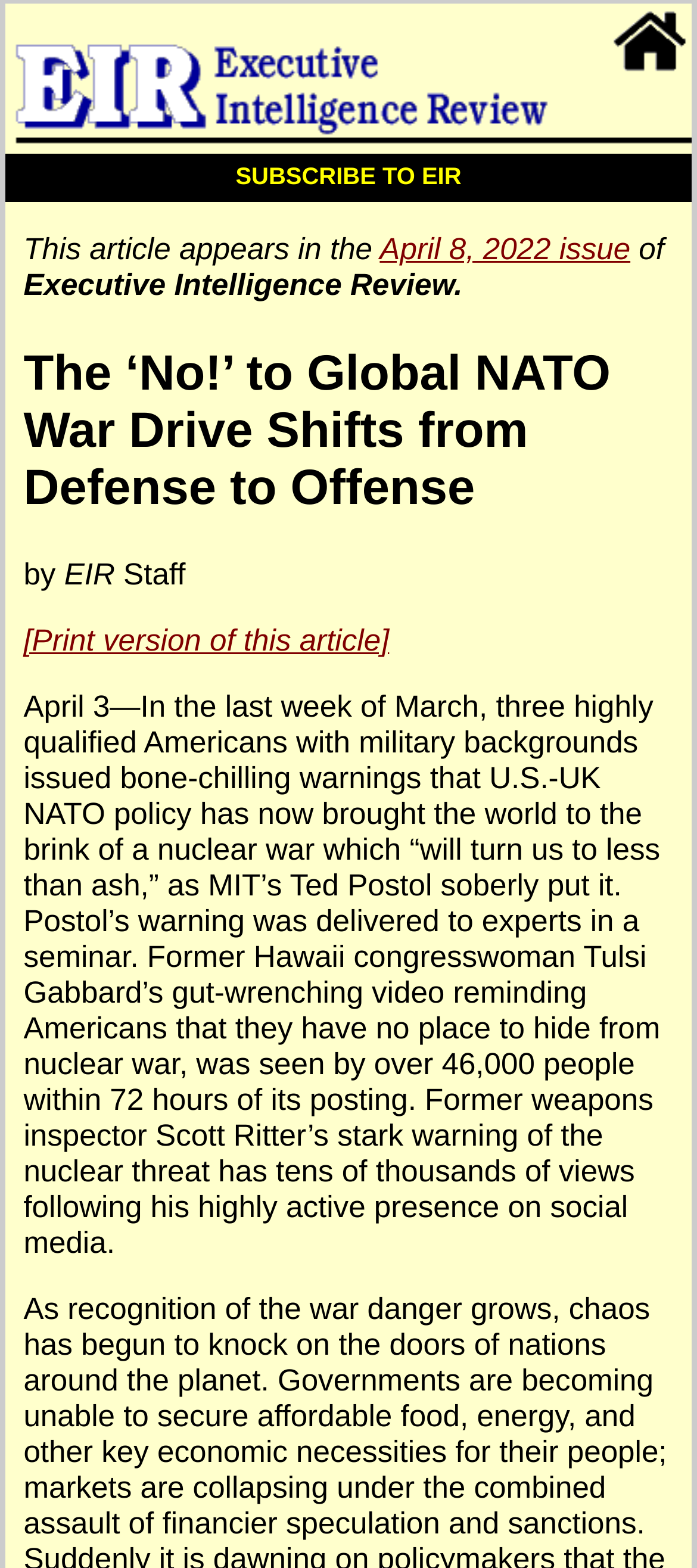What is the topic of the article?
Using the image as a reference, give a one-word or short phrase answer.

Global NATO War Drive